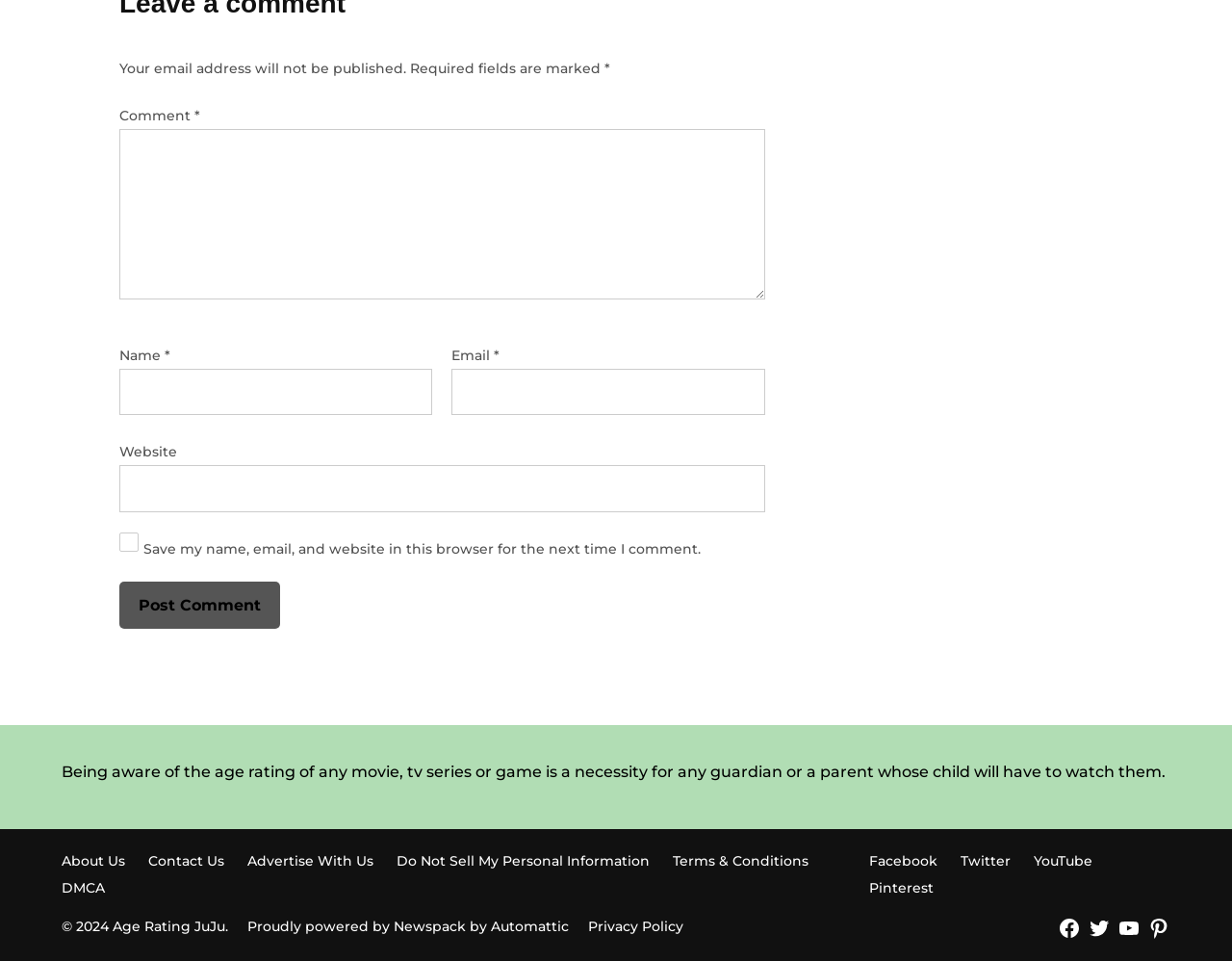How many participants will play the games?
Give a one-word or short-phrase answer derived from the screenshot.

100